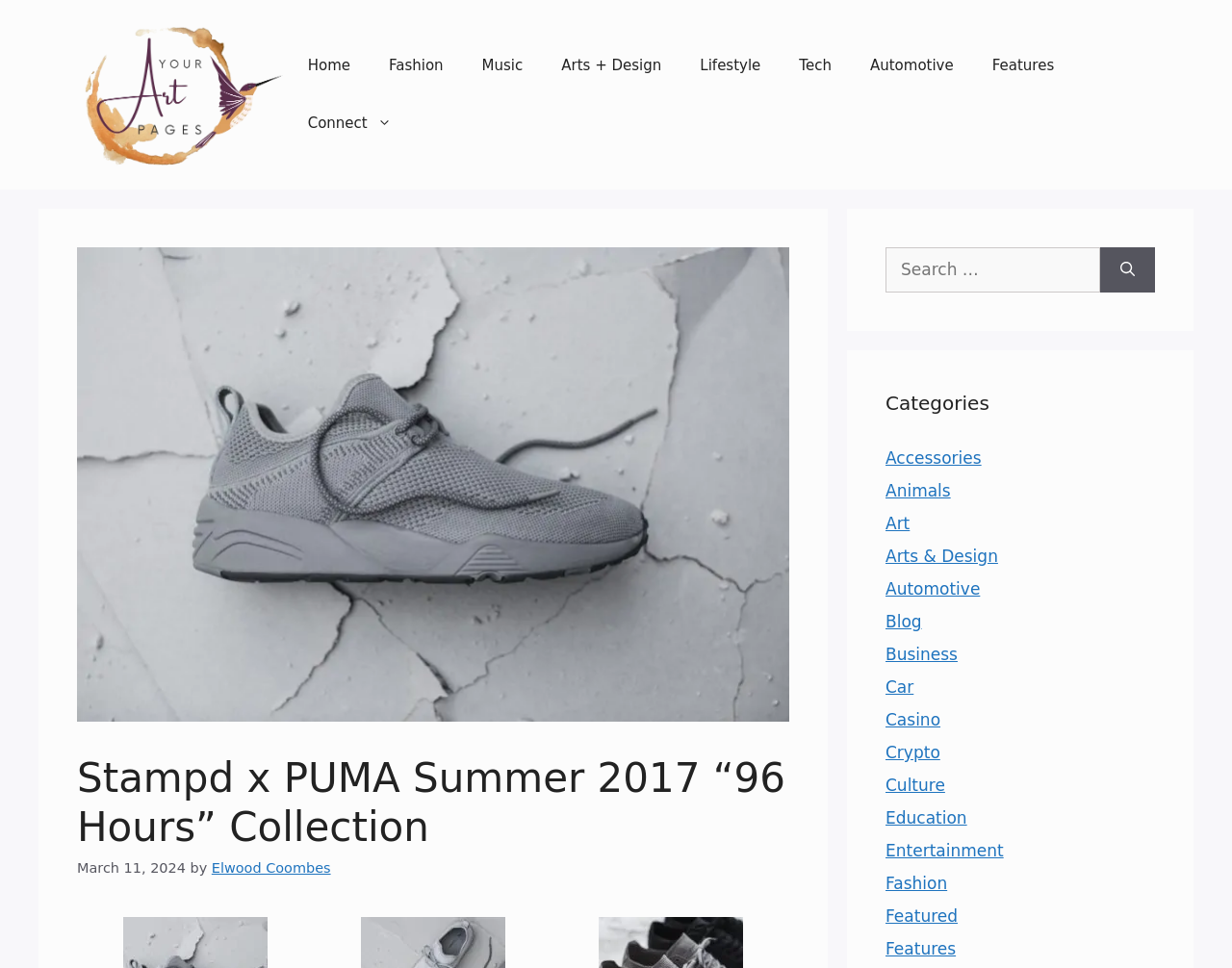What is the date of the article?
Provide an in-depth and detailed answer to the question.

The date of the article is mentioned in the time element which is located below the heading 'Stampd x PUMA Summer 2017 “96 Hours” Collection' in the header section of the webpage.